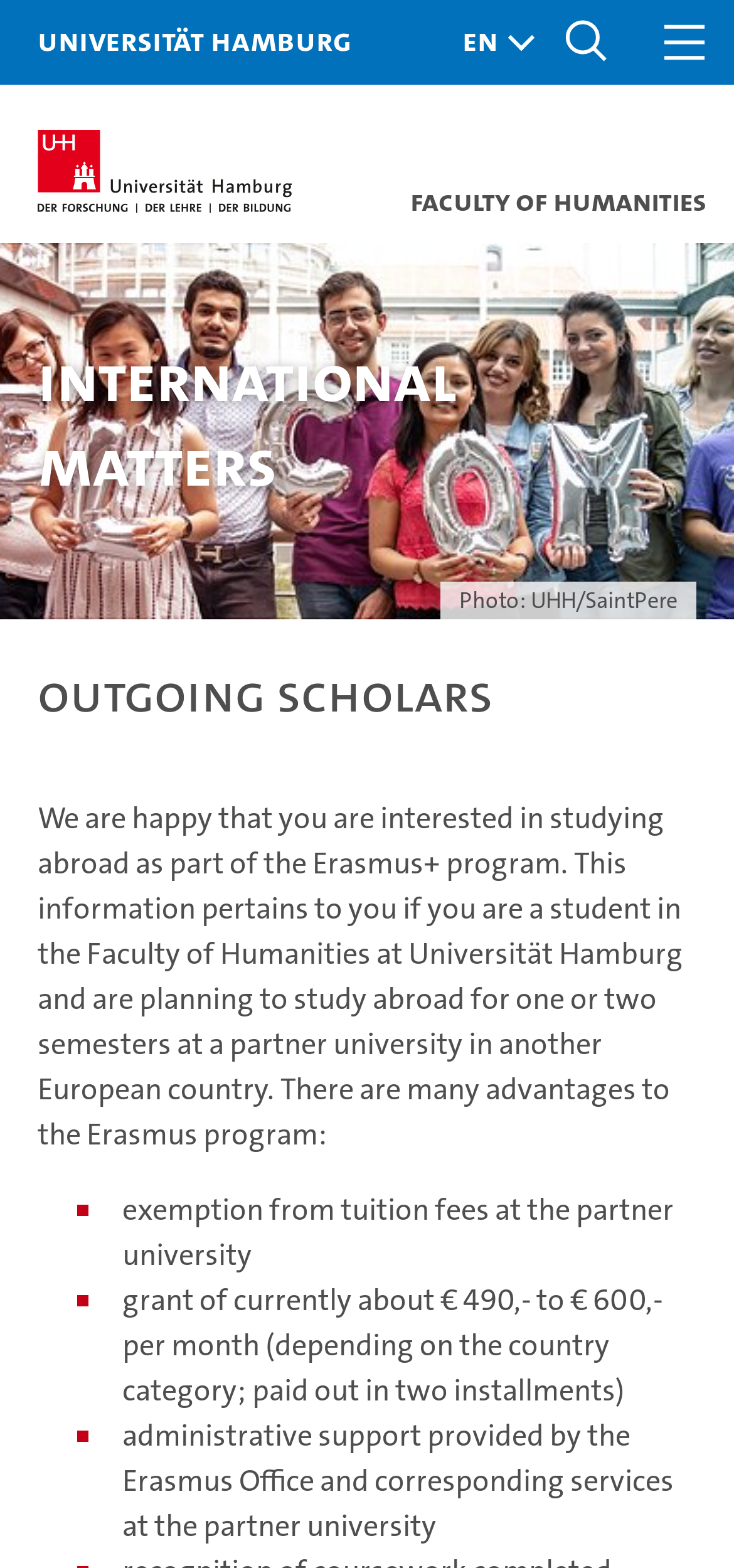Please give a one-word or short phrase response to the following question: 
What is the name of the university?

Universität Hamburg